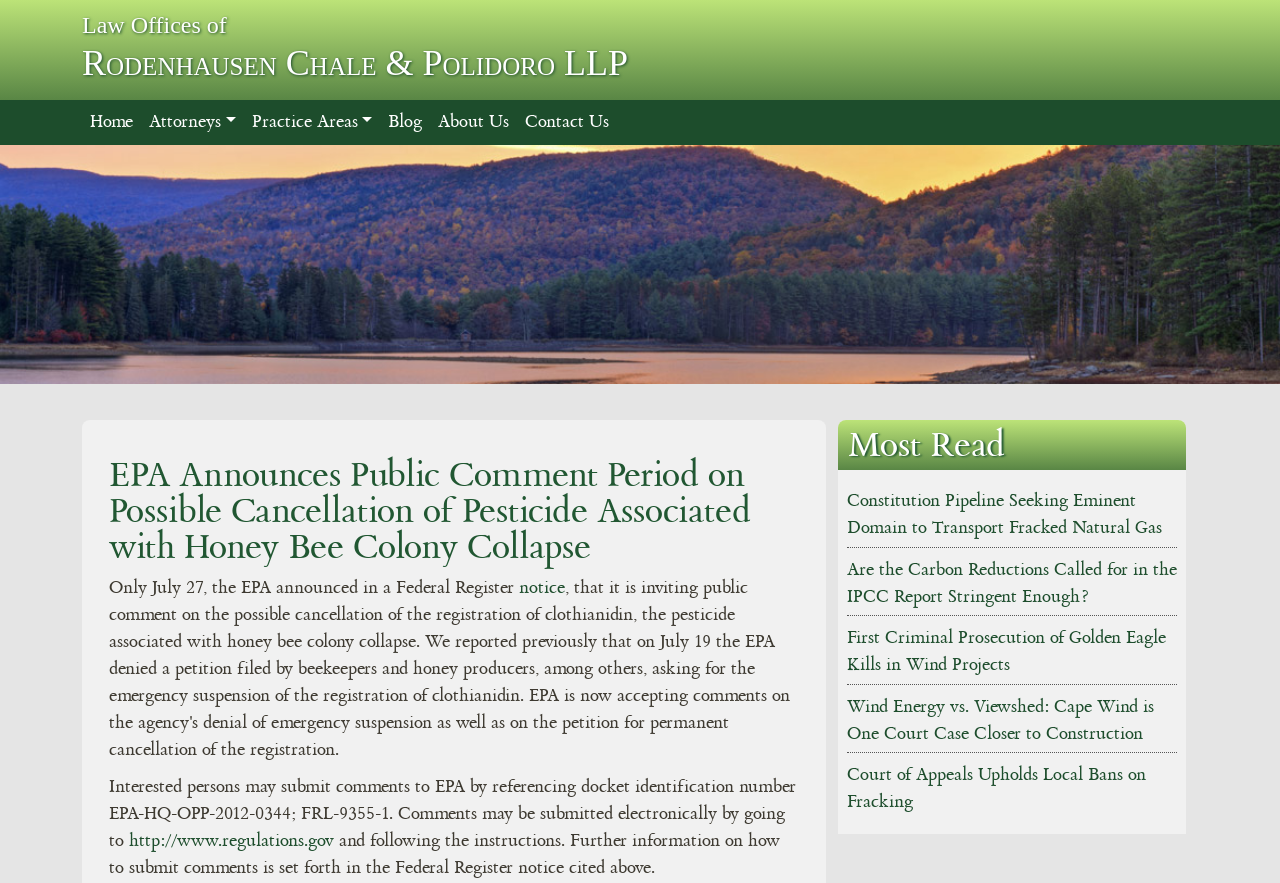Provide the bounding box for the UI element matching this description: "Home".

[0.064, 0.113, 0.11, 0.164]